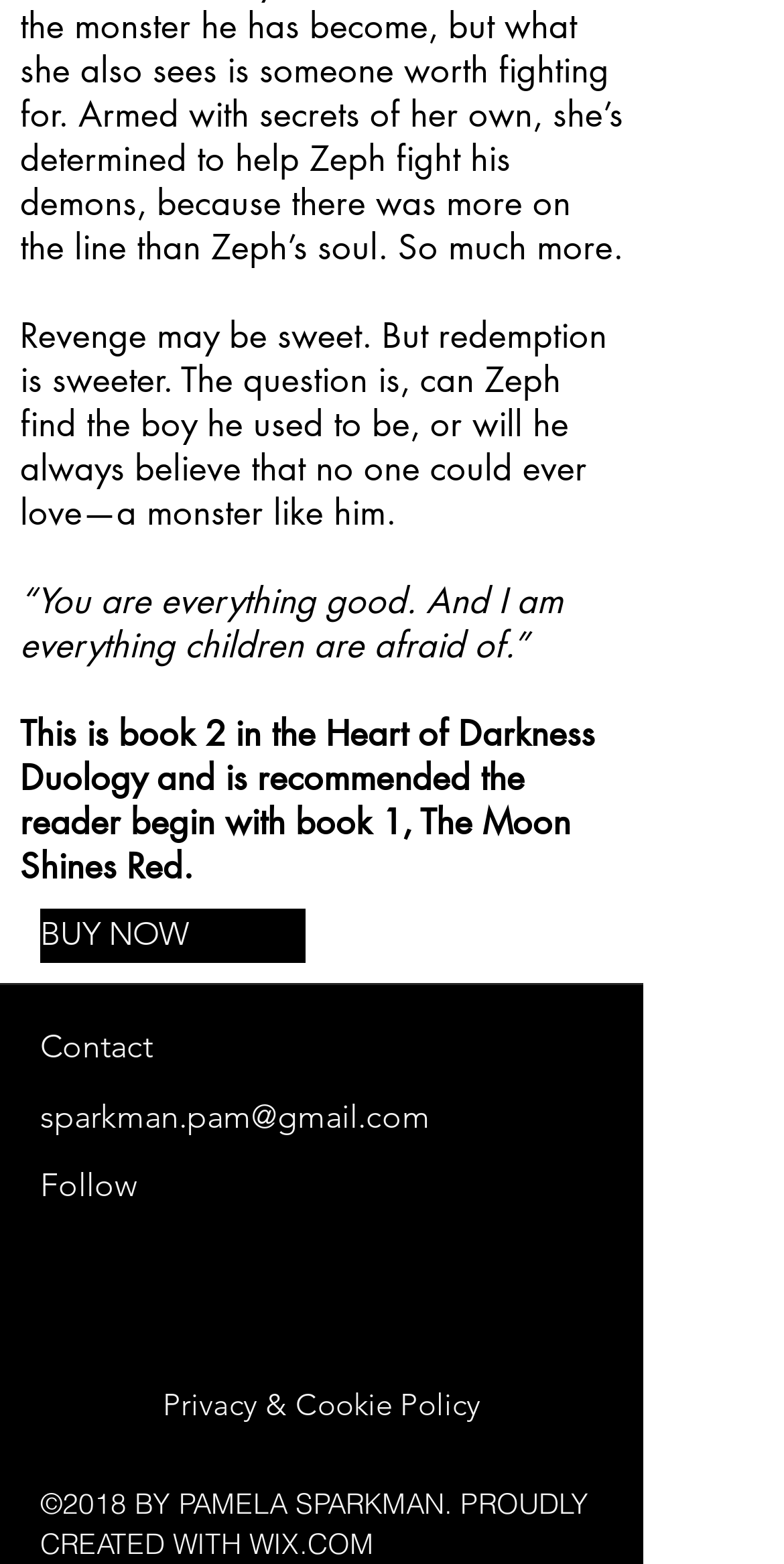What is the theme of the book?
Offer a detailed and full explanation in response to the question.

The question is derived from the StaticText element 'Revenge may be sweet. But redemption is sweeter. The question is, can Zeph find the boy he used to be, or will he always believe that no one could ever love—a monster like him.' which suggests that the theme of the book is redemption.